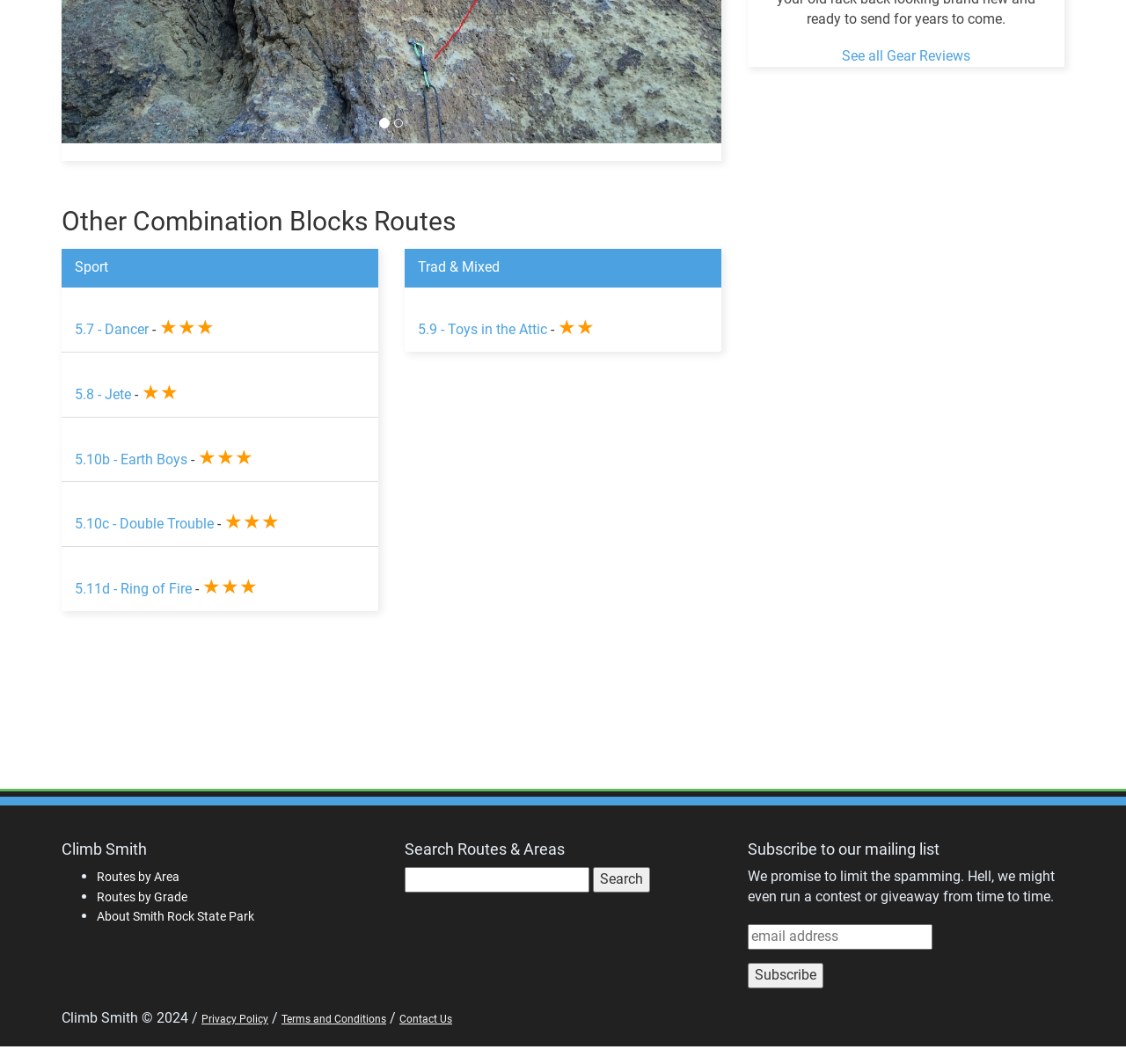Locate the bounding box coordinates of the area that needs to be clicked to fulfill the following instruction: "View 5.7 - Dancer route". The coordinates should be in the format of four float numbers between 0 and 1, namely [left, top, right, bottom].

[0.066, 0.302, 0.132, 0.317]